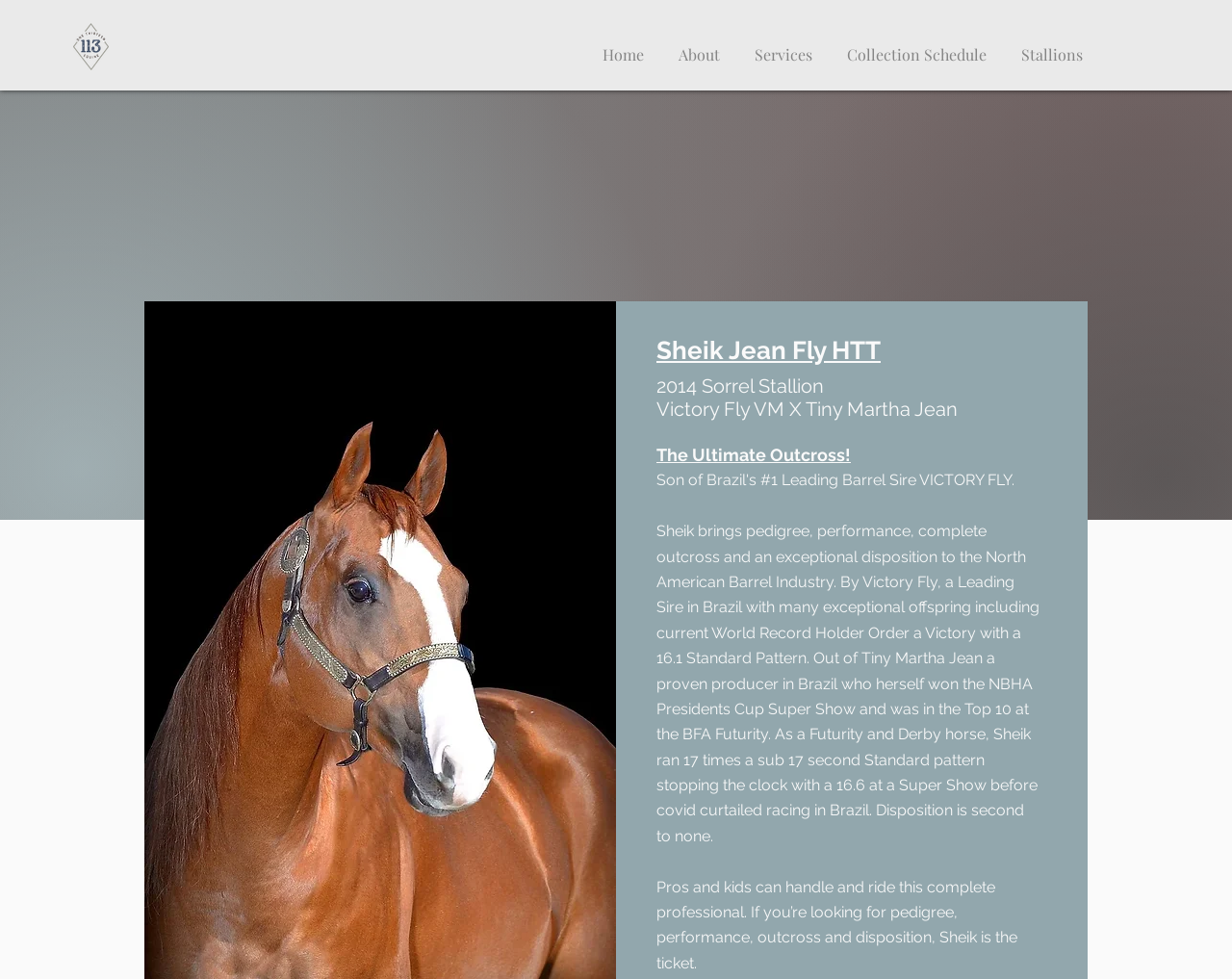Determine the main heading of the webpage and generate its text.

Sheik Jean Fly HTT